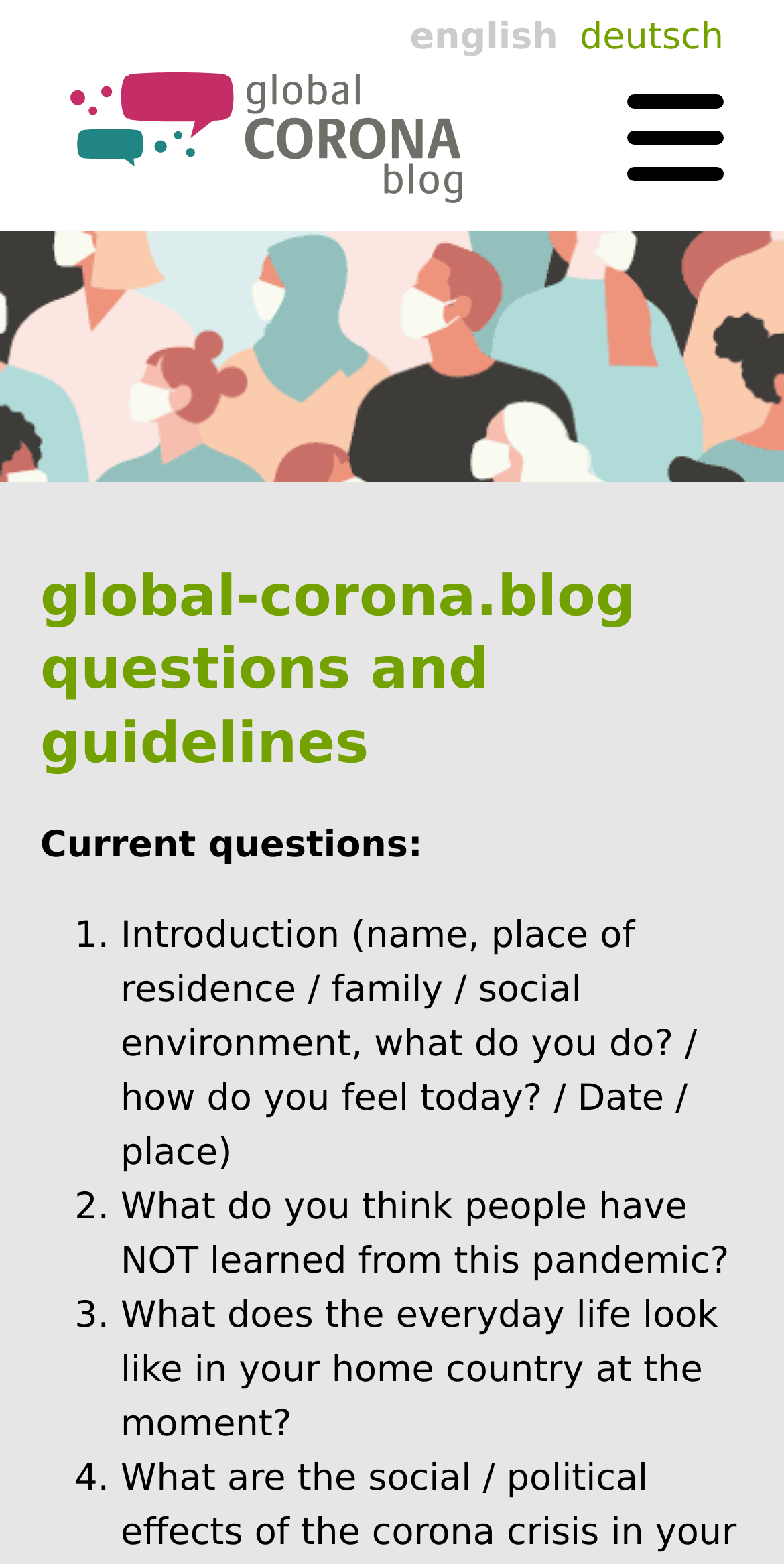Respond to the following question with a brief word or phrase:
How many questions are listed on this webpage?

4